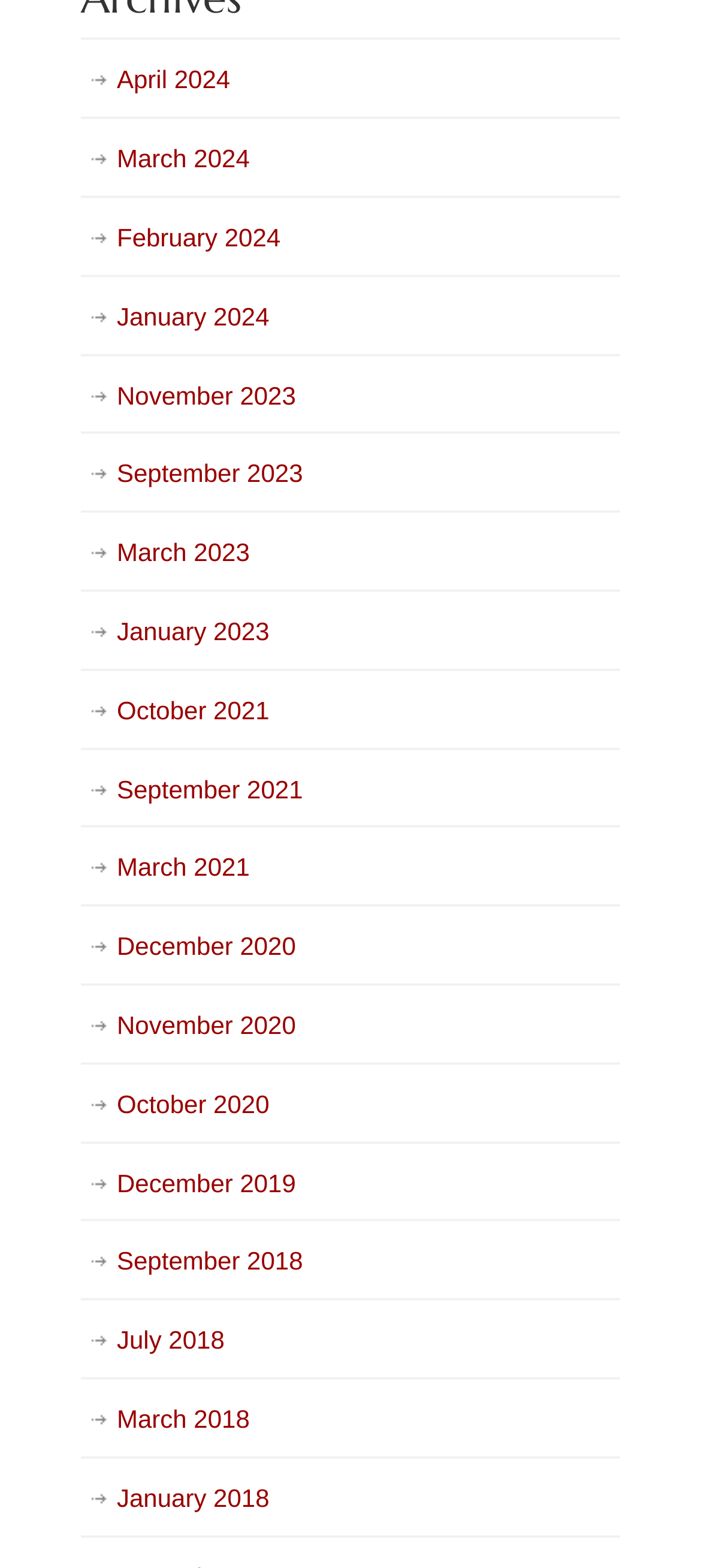Point out the bounding box coordinates of the section to click in order to follow this instruction: "view April 2024".

[0.115, 0.027, 0.885, 0.077]